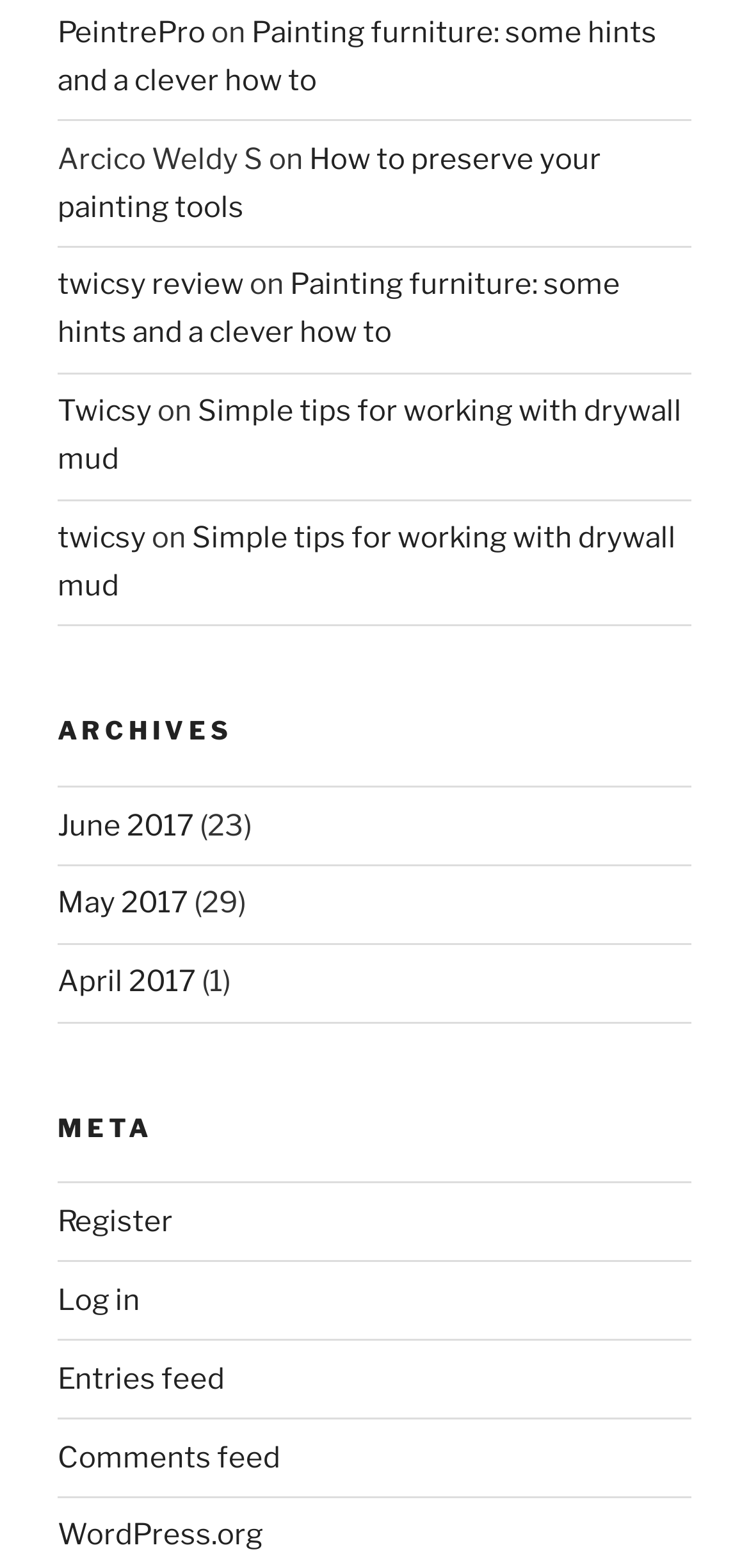Could you find the bounding box coordinates of the clickable area to complete this instruction: "Read 'Painting furniture: some hints and a clever how to'"?

[0.077, 0.01, 0.877, 0.062]